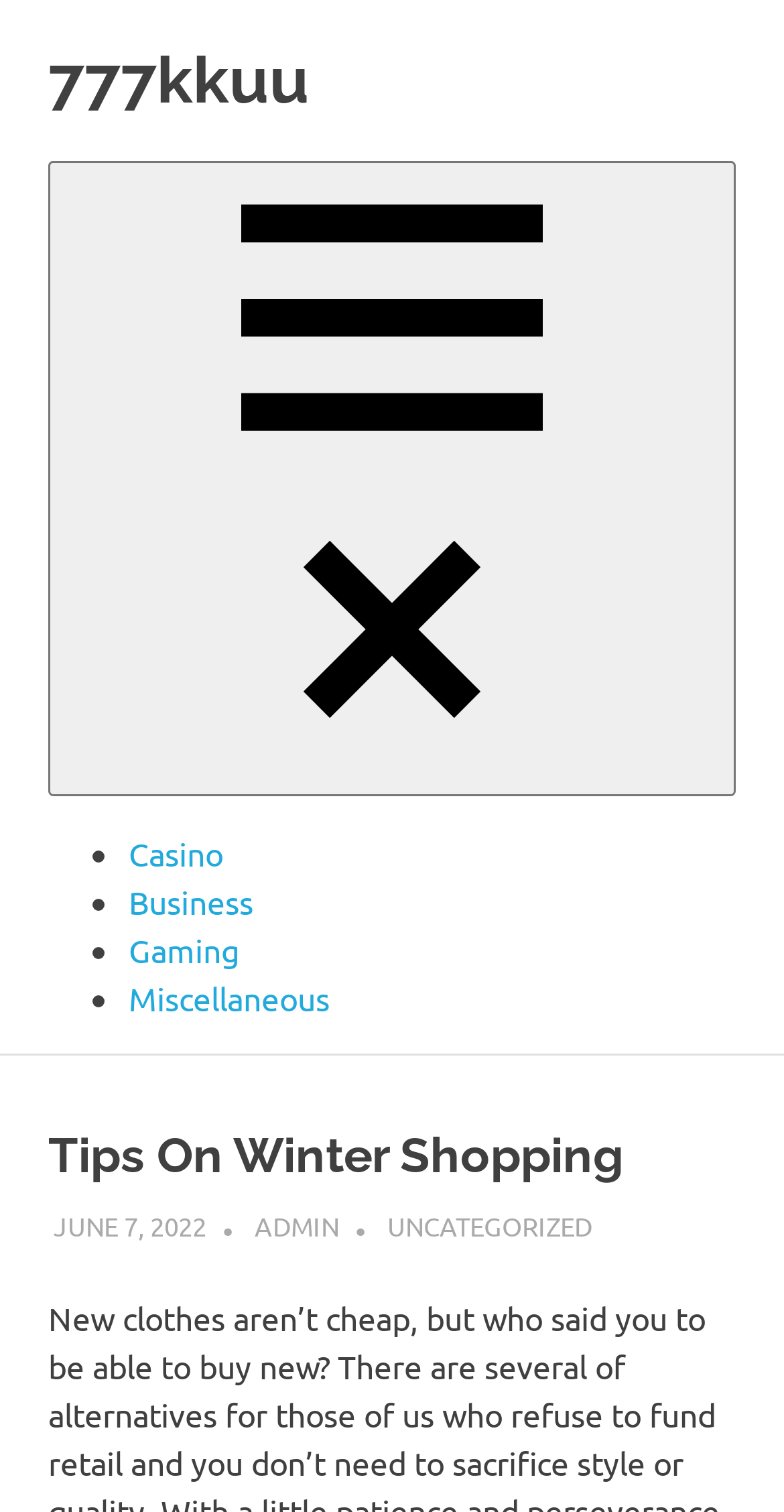Use the information in the screenshot to answer the question comprehensively: How many links are in the header section?

I counted the number of links in the header section, which are 'Tips On Winter Shopping', 'JUNE 7, 2022', and 'ADMIN', so there are 3 links in total.